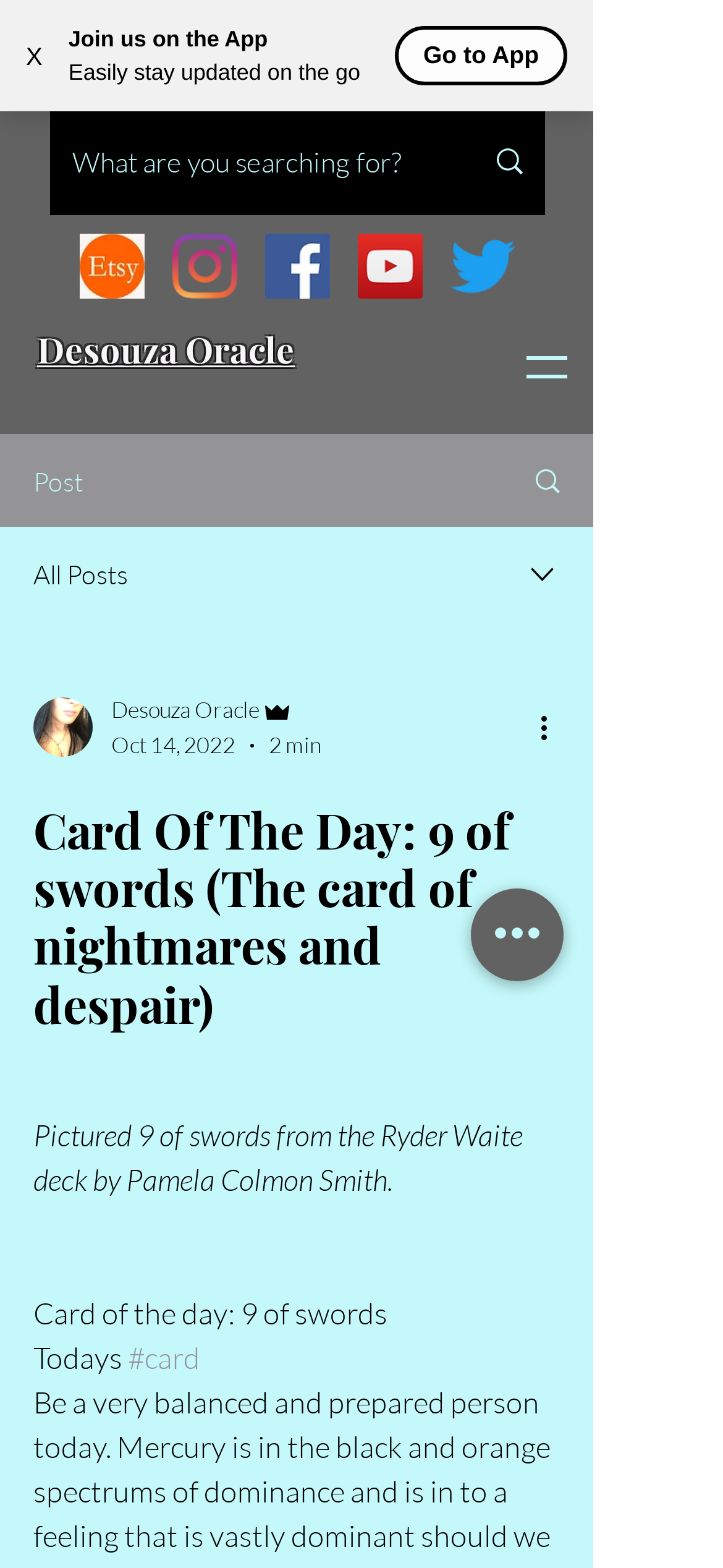Locate the bounding box coordinates of the area where you should click to accomplish the instruction: "Search for something".

[0.1, 0.069, 0.559, 0.137]